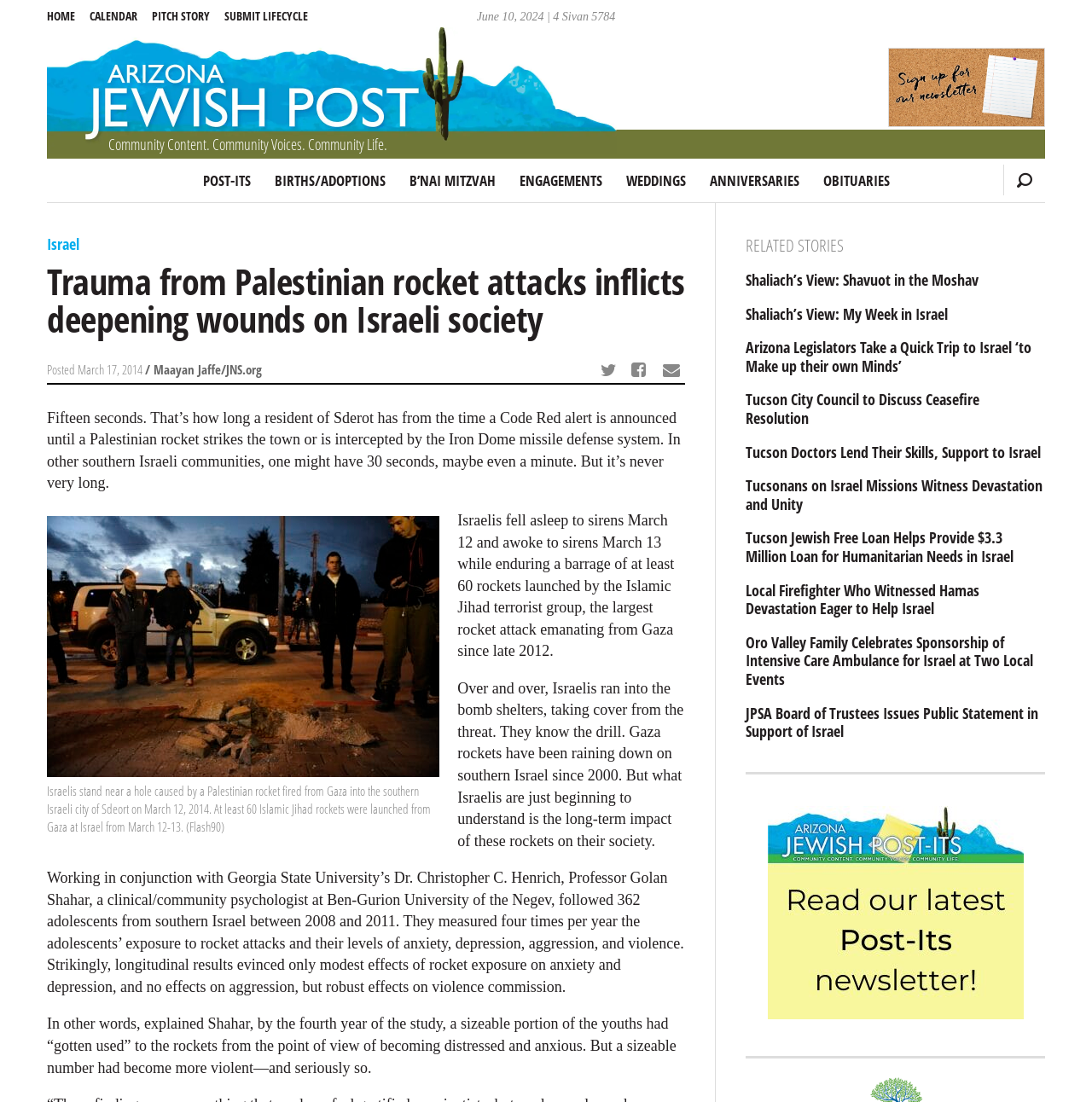Identify and extract the main heading from the webpage.

Trauma from Palestinian rocket attacks inflicts deepening wounds on Israeli society